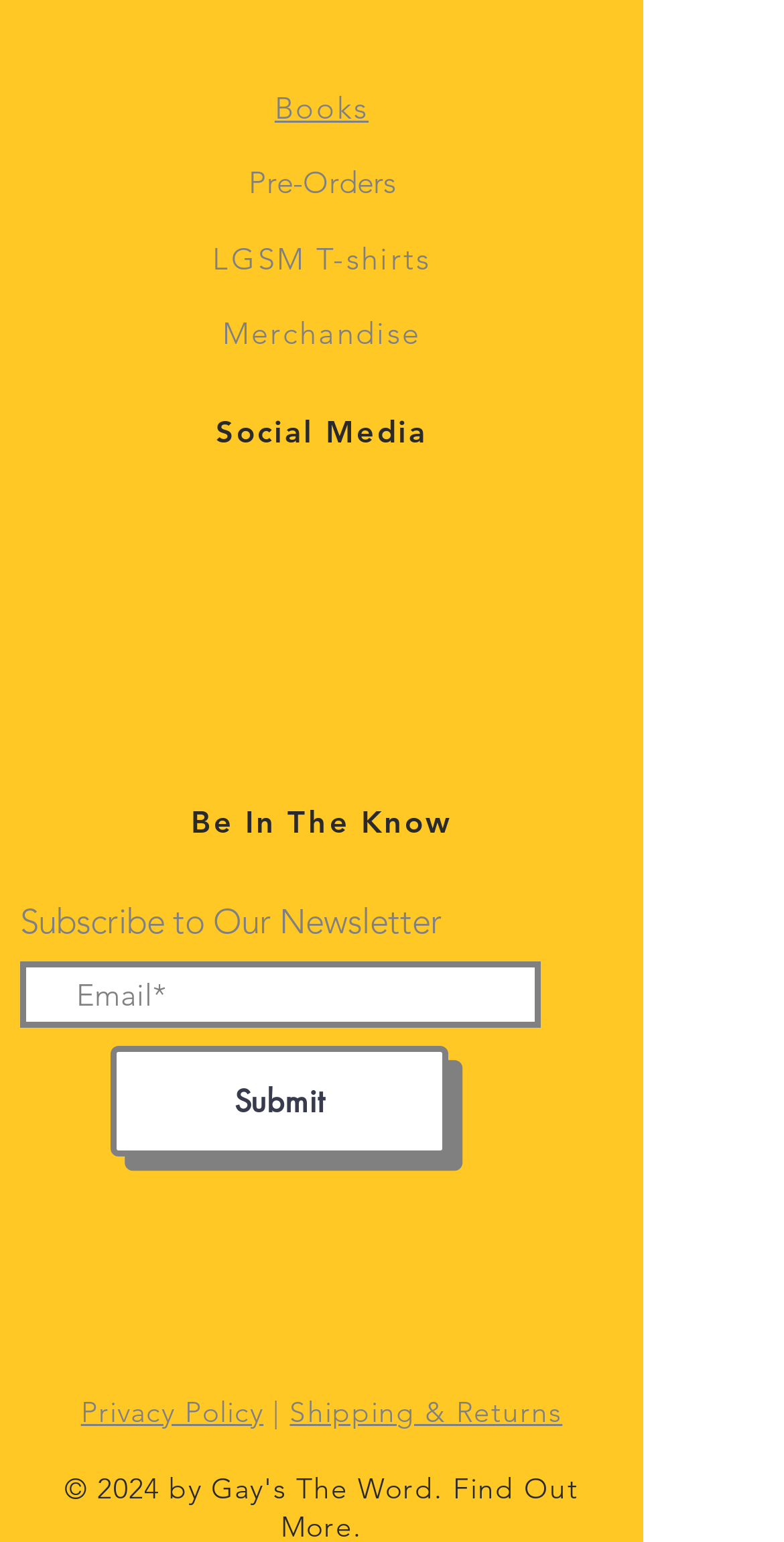Please find the bounding box coordinates for the clickable element needed to perform this instruction: "Click on Submit".

[0.141, 0.678, 0.572, 0.749]